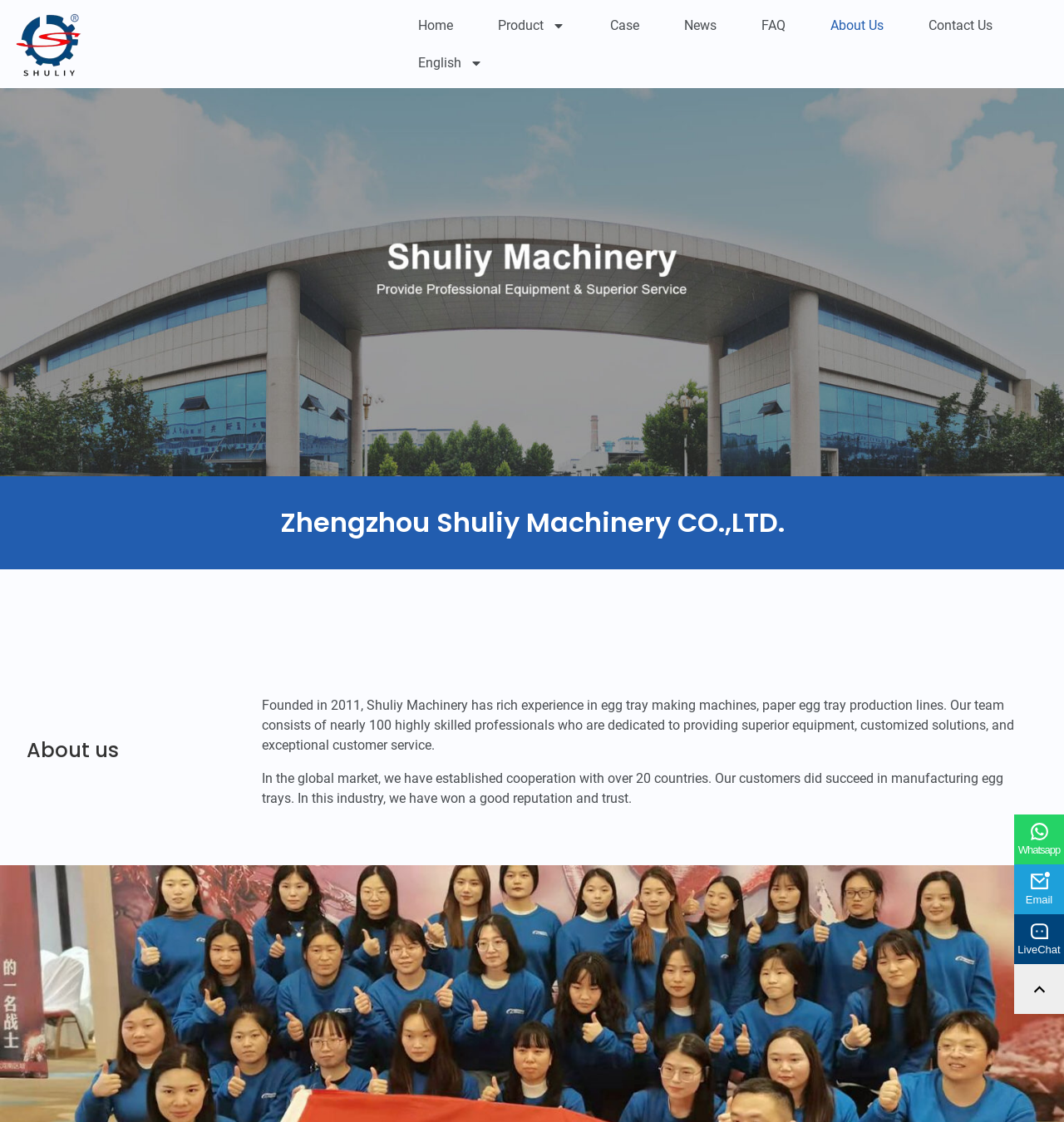Can you pinpoint the bounding box coordinates for the clickable element required for this instruction: "read the blog post titled 'Memories and Politics of Exile'"? The coordinates should be four float numbers between 0 and 1, i.e., [left, top, right, bottom].

None